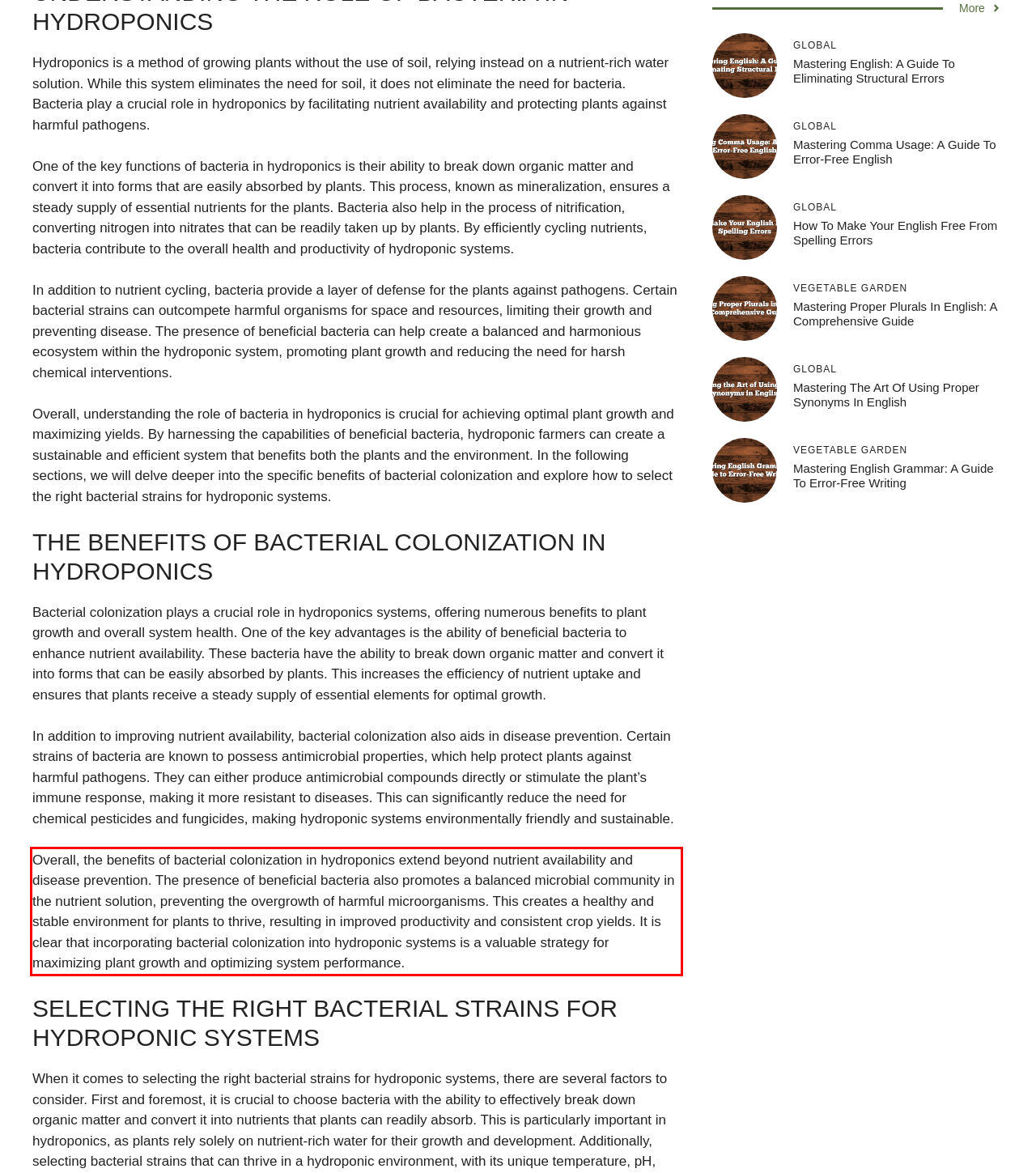Using the provided screenshot, read and generate the text content within the red-bordered area.

Overall, the benefits of bacterial colonization in hydroponics extend beyond nutrient availability and disease prevention. The presence of beneficial bacteria also promotes a balanced microbial community in the nutrient solution, preventing the overgrowth of harmful microorganisms. This creates a healthy and stable environment for plants to thrive, resulting in improved productivity and consistent crop yields. It is clear that incorporating bacterial colonization into hydroponic systems is a valuable strategy for maximizing plant growth and optimizing system performance.